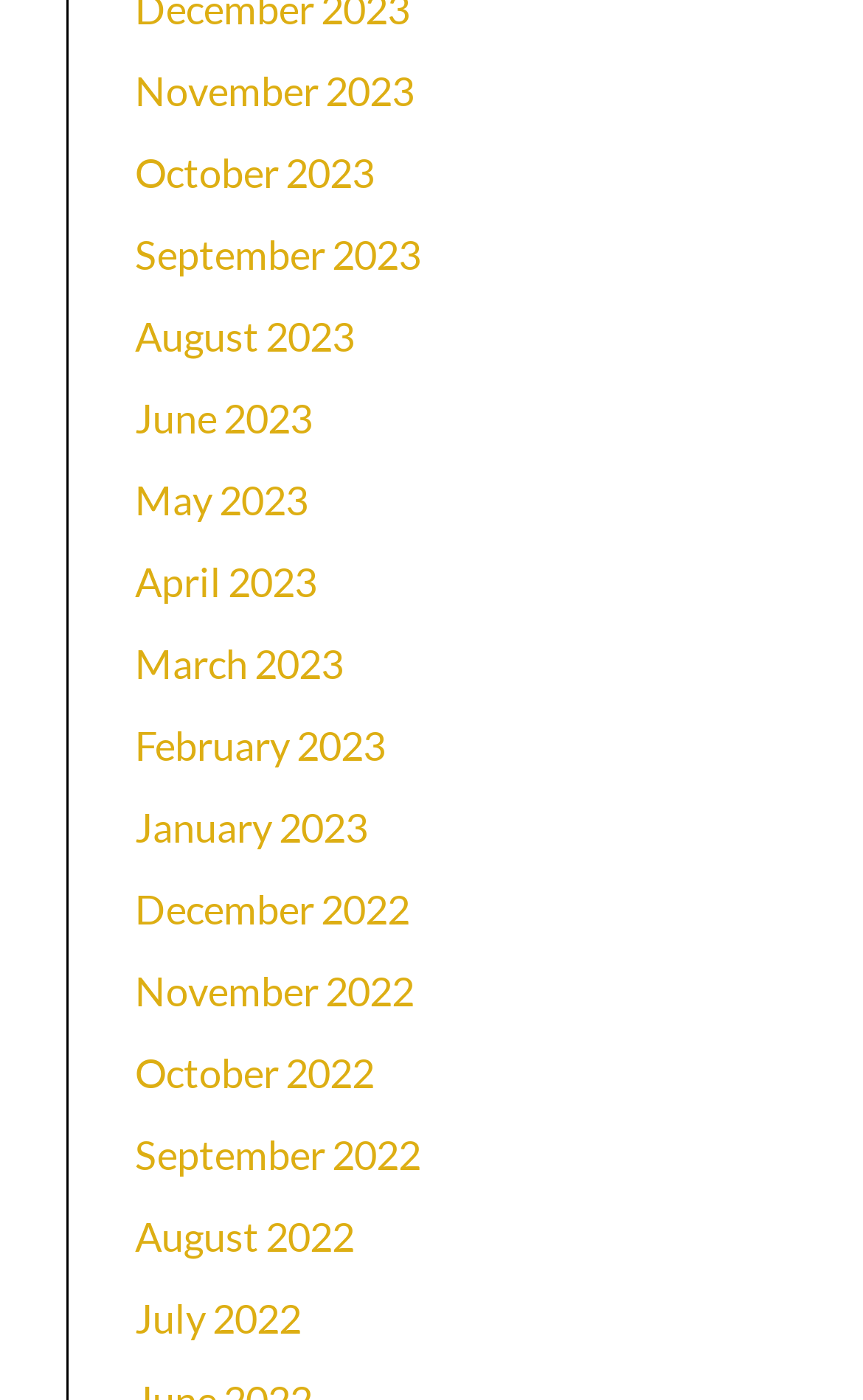What is the position of the link 'June 2023'?
Please answer the question as detailed as possible.

By comparing the y1 and y2 coordinates of the links, I found that the link 'June 2023' has a smaller y1 value than 'May 2023', which means it is positioned above 'May 2023'.